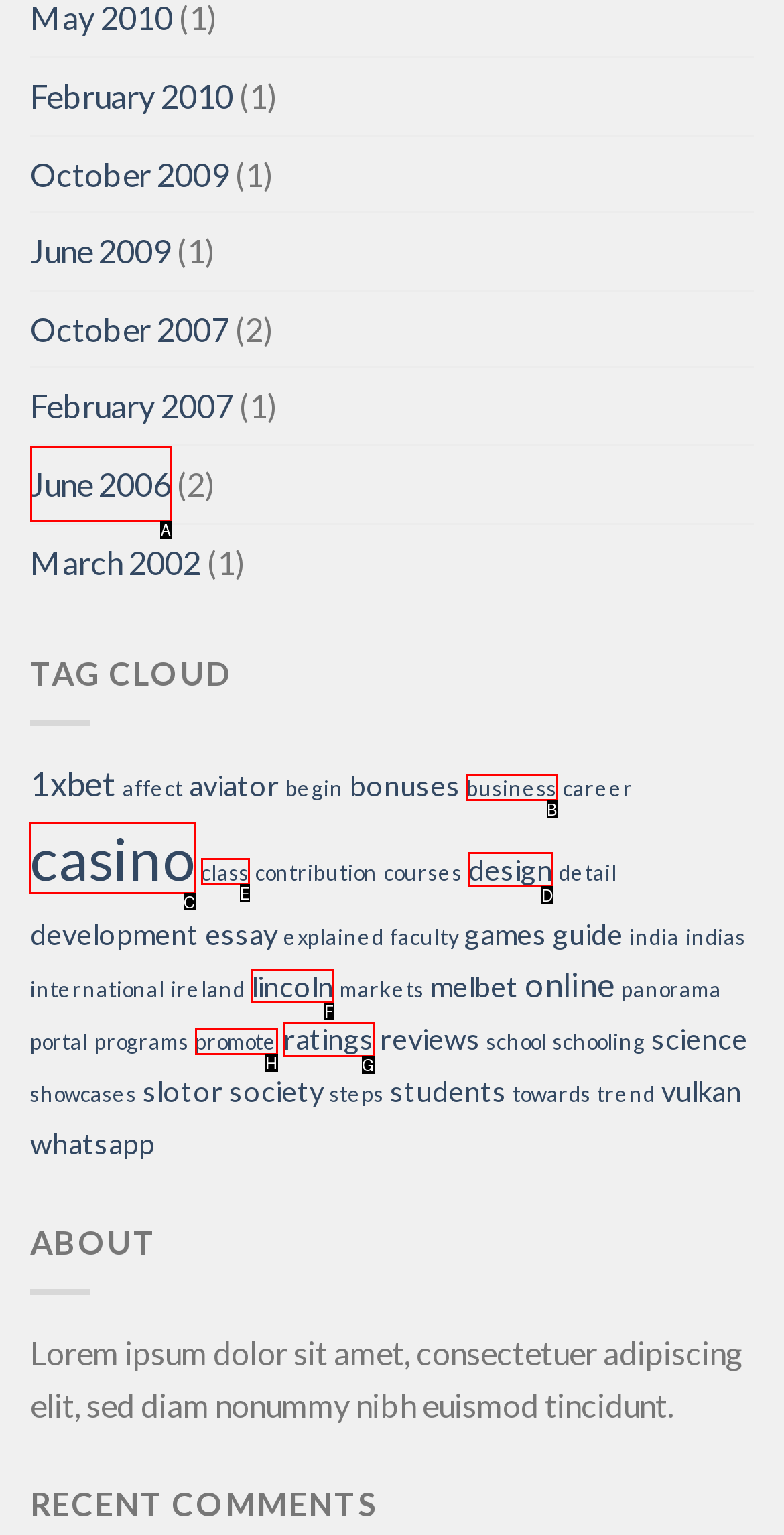Select the correct UI element to complete the task: Explore the 'casino' category
Please provide the letter of the chosen option.

C